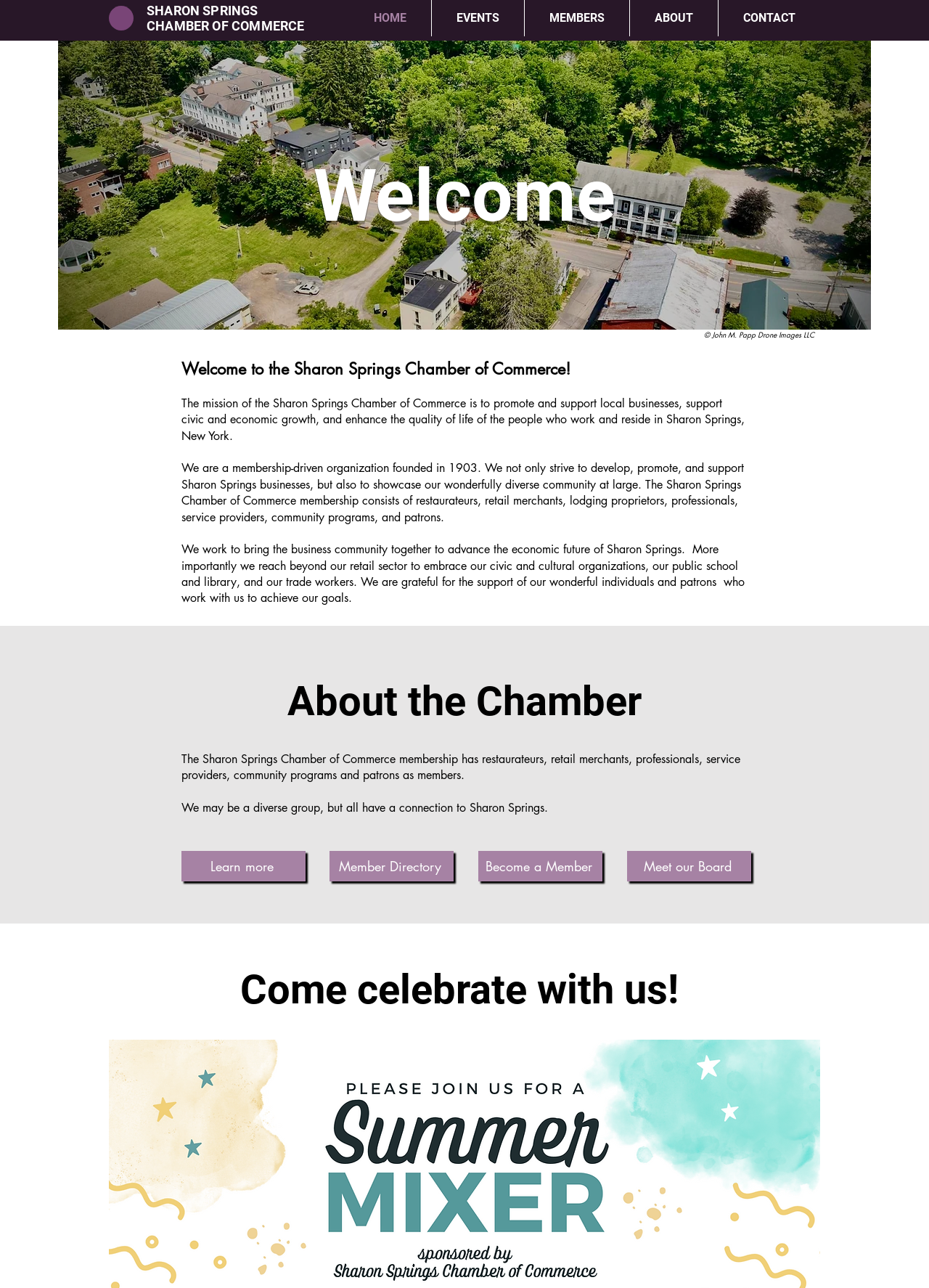Locate the coordinates of the bounding box for the clickable region that fulfills this instruction: "Read about the mission of the Chamber".

[0.195, 0.307, 0.802, 0.344]